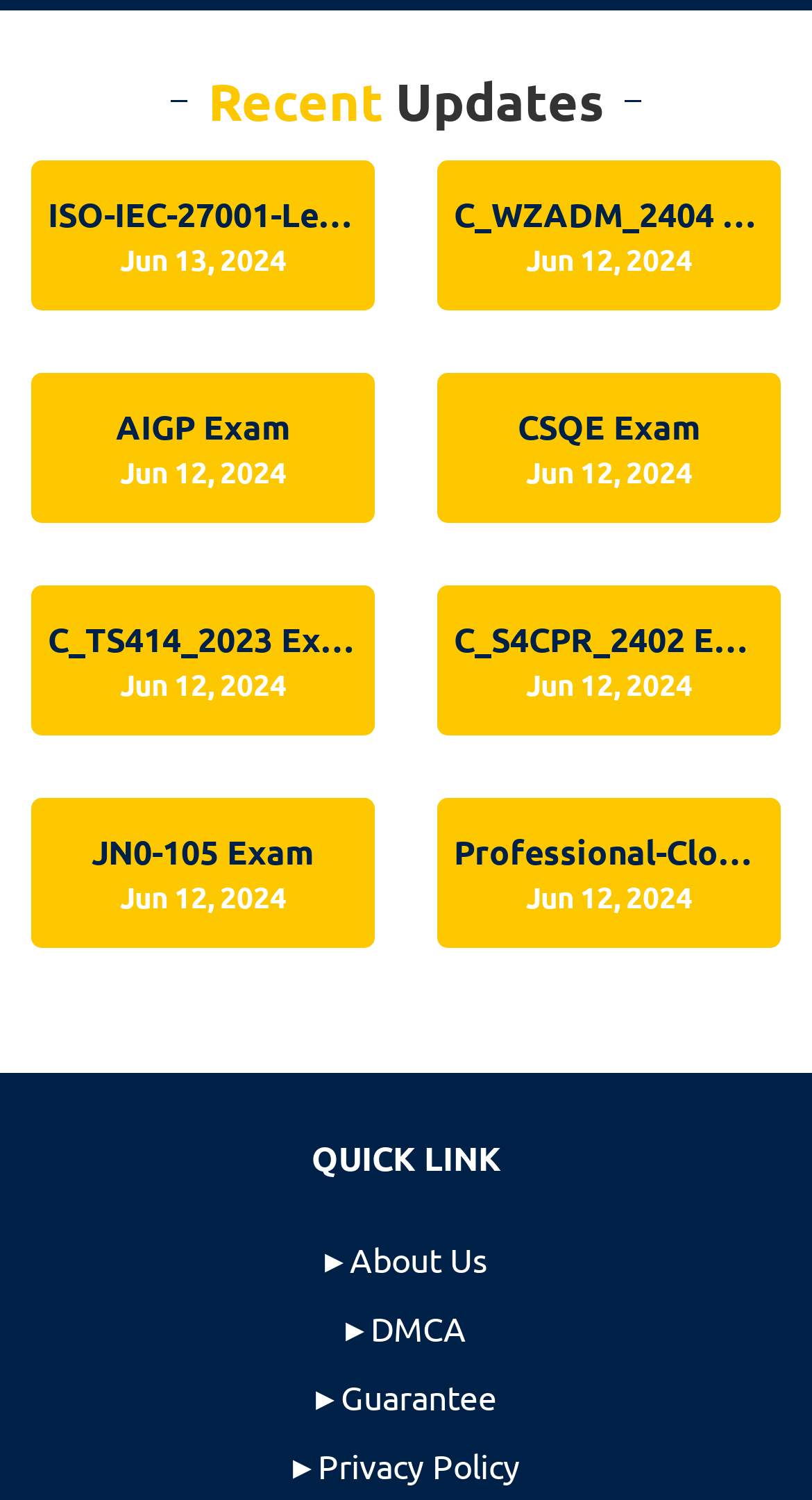What is the position of the 'C_TS414_2023 Exam' link?
Look at the image and construct a detailed response to the question.

I analyzed the y1 and y2 coordinates of the 'C_TS414_2023 Exam' link and found that it is positioned on the third row of the webpage, below the 'ISO-IEC-27001-Lead-Implementer Exam' and 'C_WZADM_2404 Exam' links.